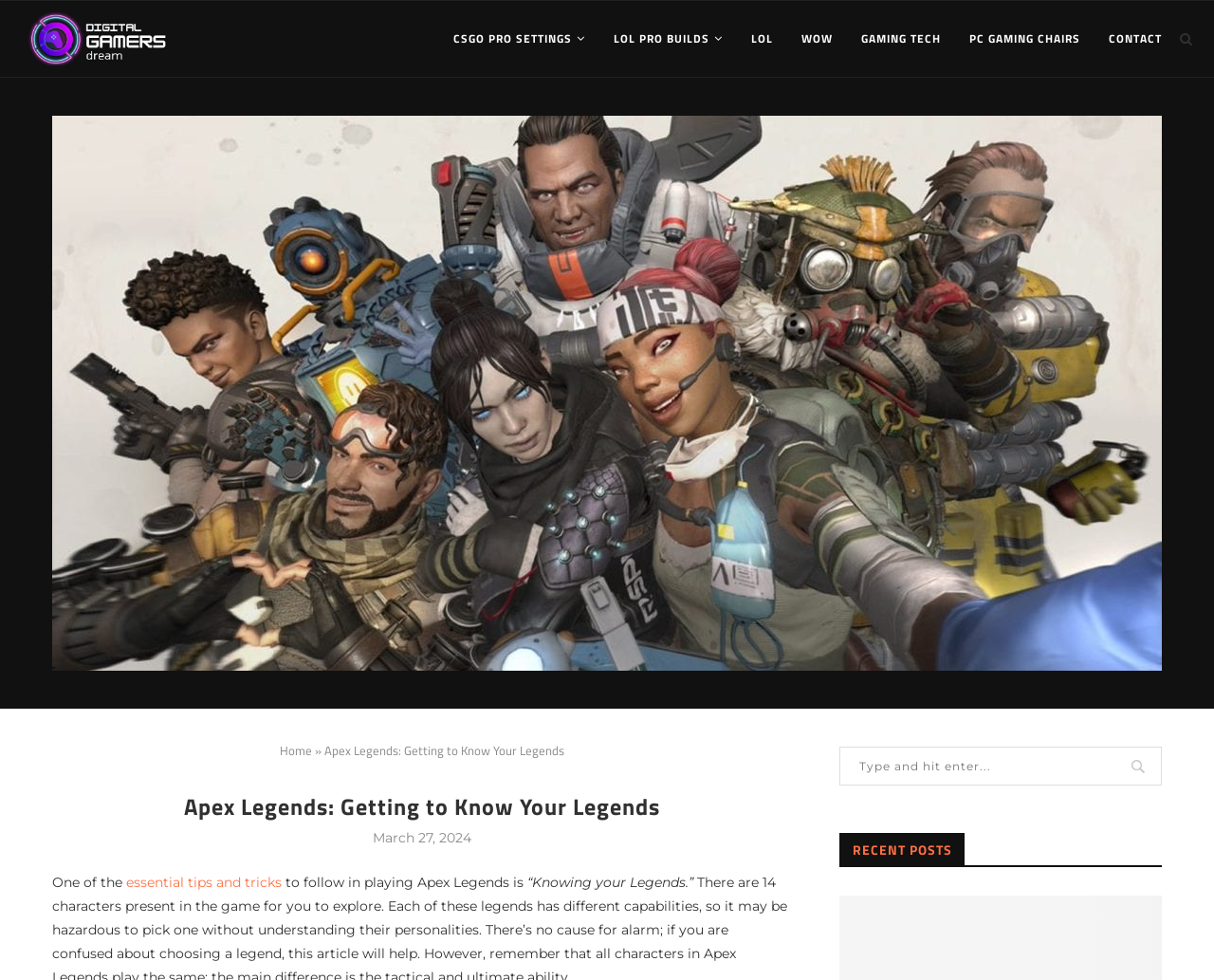Please locate the bounding box coordinates of the element that should be clicked to achieve the given instruction: "Go to the Home page".

[0.23, 0.756, 0.257, 0.775]